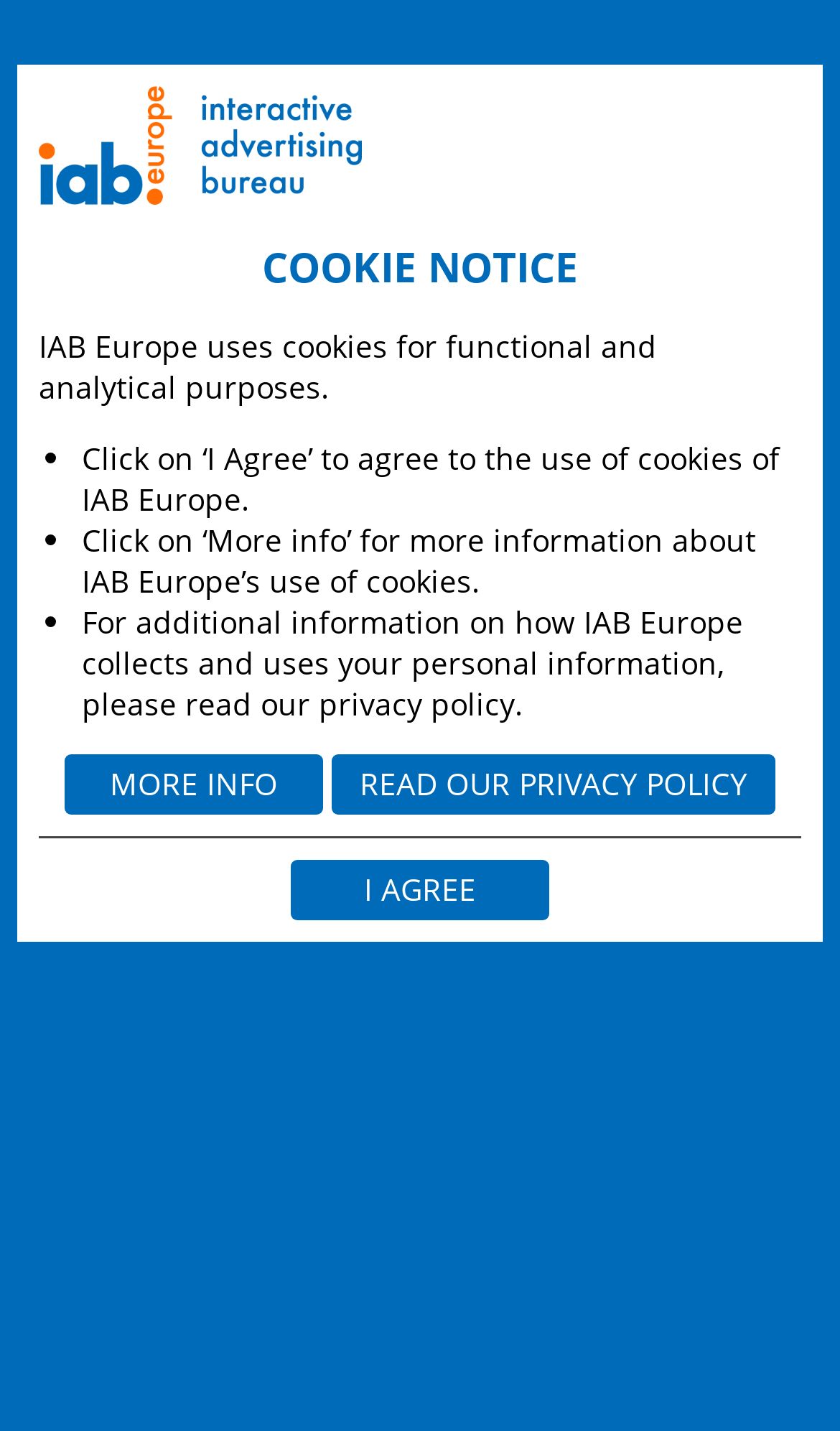Construct a thorough caption encompassing all aspects of the webpage.

The webpage appears to be a policy or informational page from IAB Europe. At the top left, there is a logo image. Below the logo, a heading "COOKIE NOTICE" is displayed, followed by a paragraph of text explaining the use of cookies by IAB Europe. 

To the right of the paragraph, there are three list markers with corresponding text describing the options to agree to the use of cookies, get more information, or read the privacy policy. The "MORE INFO" and "READ OUR PRIVACY POLICY" buttons are positioned below these options.

Further down the page, there is a section explaining what cookies are, followed by a detailed description of their purpose. Below this, there is a heading "Why do we use cookies?" with a brief description.

The next section is headed "1. General notice" and provides information on the policy's applicability to various IAB Europe-operated websites. These websites are listed below, with links to each site.

At the bottom of the page, there is an "I AGREE" button. Overall, the page is focused on providing information about IAB Europe's use of cookies and related policies.